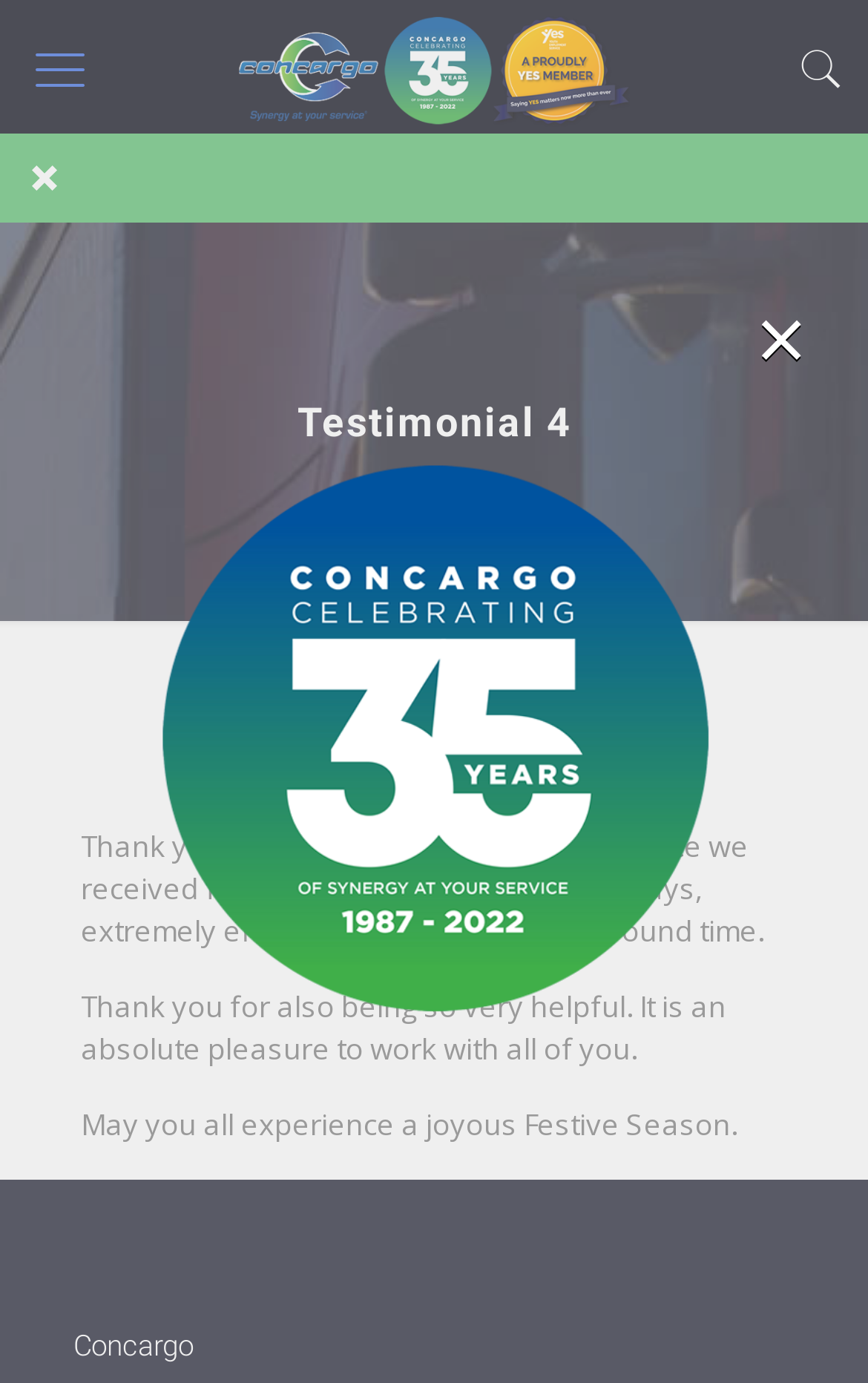Provide a brief response using a word or short phrase to this question:
What is the logo of the company?

Concargo logo